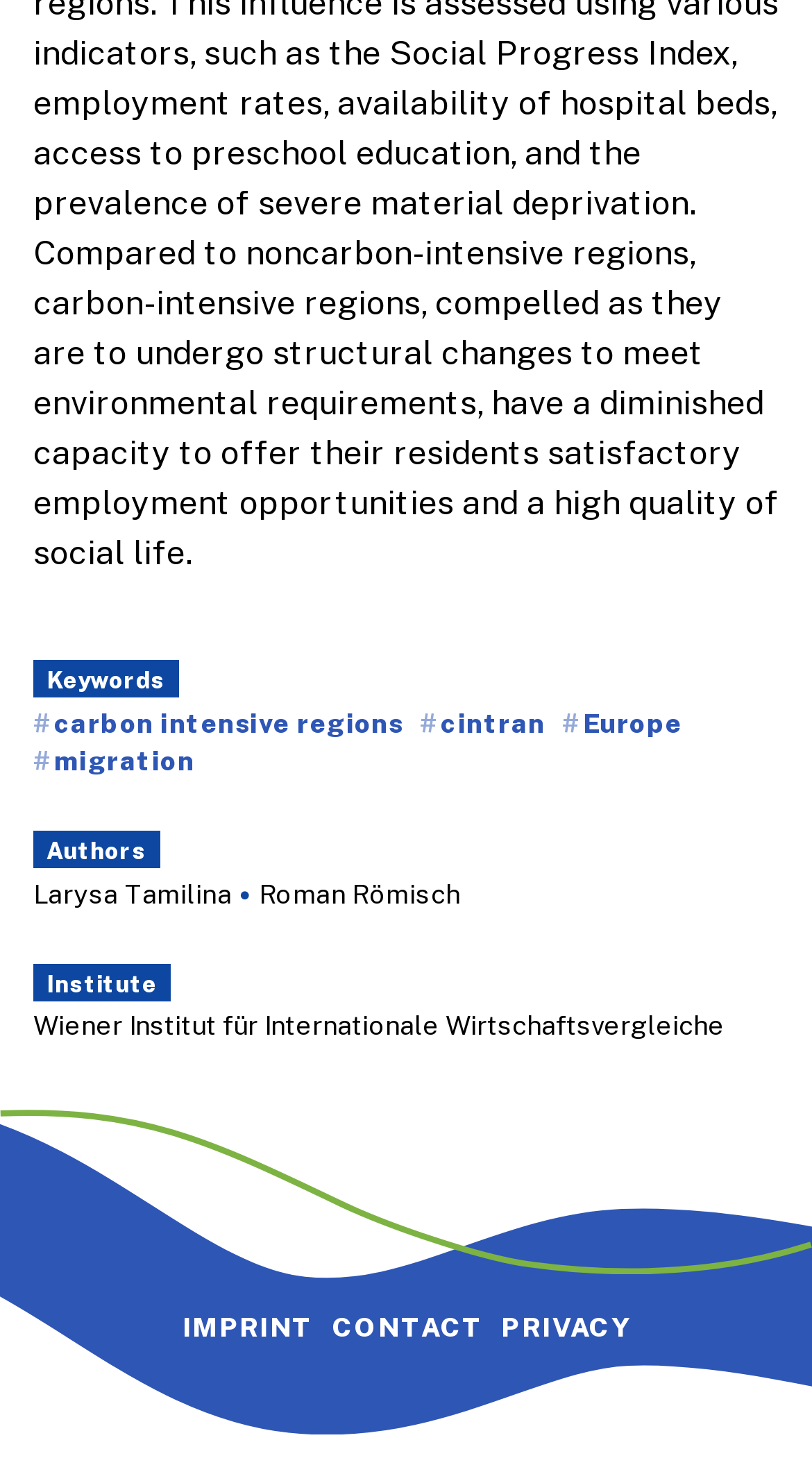What is the first keyword listed?
Answer the question in as much detail as possible.

The first keyword listed is 'carbon intensive regions' which is a link located at the top of the webpage, indicated by the bounding box coordinates [0.041, 0.482, 0.497, 0.505] and OCR text '# carbon intensive regions'.